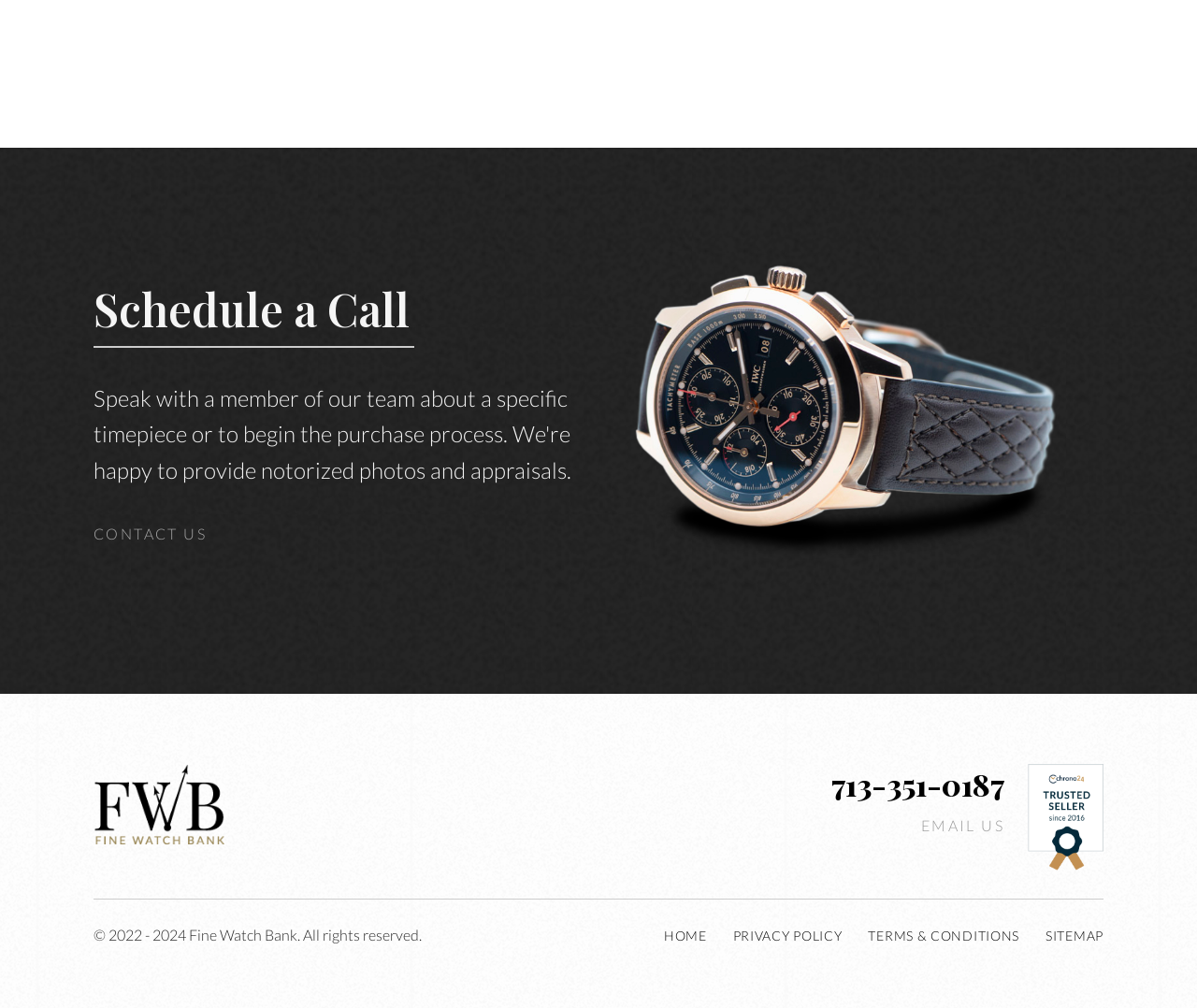Determine the coordinates of the bounding box for the clickable area needed to execute this instruction: "Call 713-351-0187".

[0.695, 0.758, 0.839, 0.799]